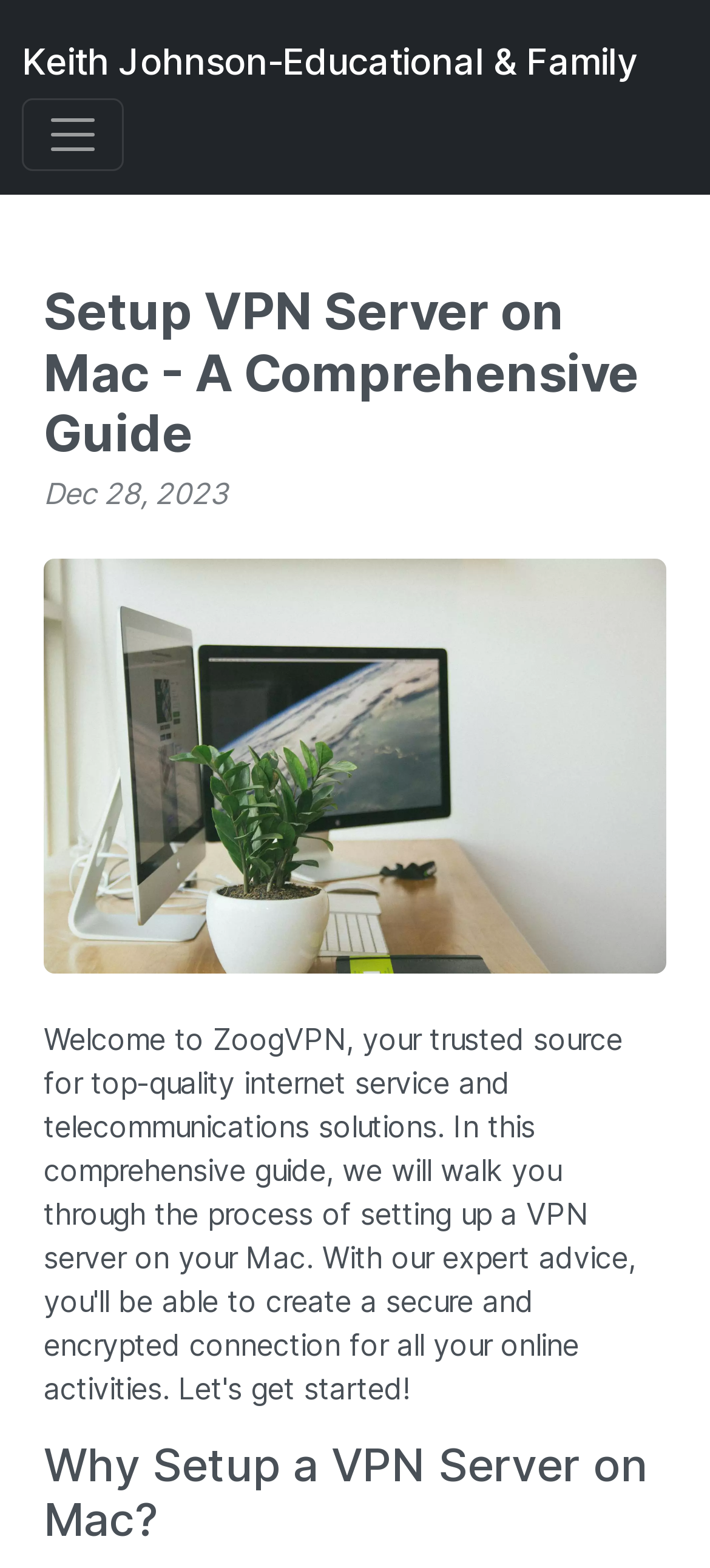What is the color of the navbar? Refer to the image and provide a one-word or short phrase answer.

Not specified